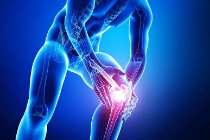Offer a detailed narrative of the scene depicted in the image.

The image depicts a digital illustration of a human figure experiencing knee pain. The visualization emphasizes the anatomical structure of the knee joint, highlighting areas of discomfort with a glowing red effect at the joint. This imagery is commonly associated with discussions on joint pain, particularly in the context of conditions such as arthrosis, which can be exacerbated during exercise. The vivid blue background enhances the contrast, drawing attention to the affected area and symbolizing the importance of understanding joint health and pain management. This representation serves as a visual aid in articles focused on the causes, prevention, and treatment of joint pain during physical activity.